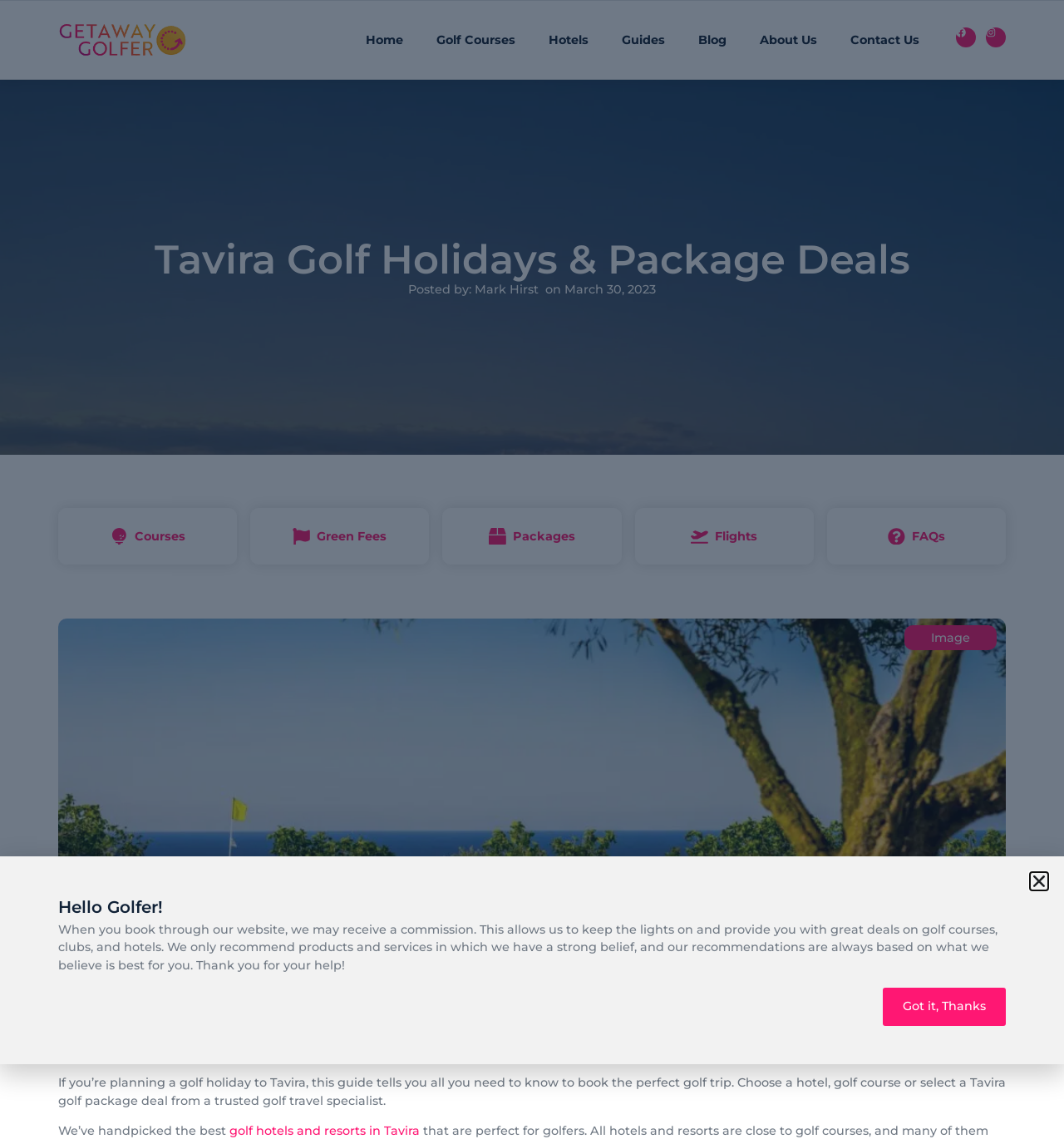Given the element description Contact Us, specify the bounding box coordinates of the corresponding UI element in the format (top-left x, top-left y, bottom-right x, bottom-right y). All values must be between 0 and 1.

[0.784, 0.019, 0.88, 0.051]